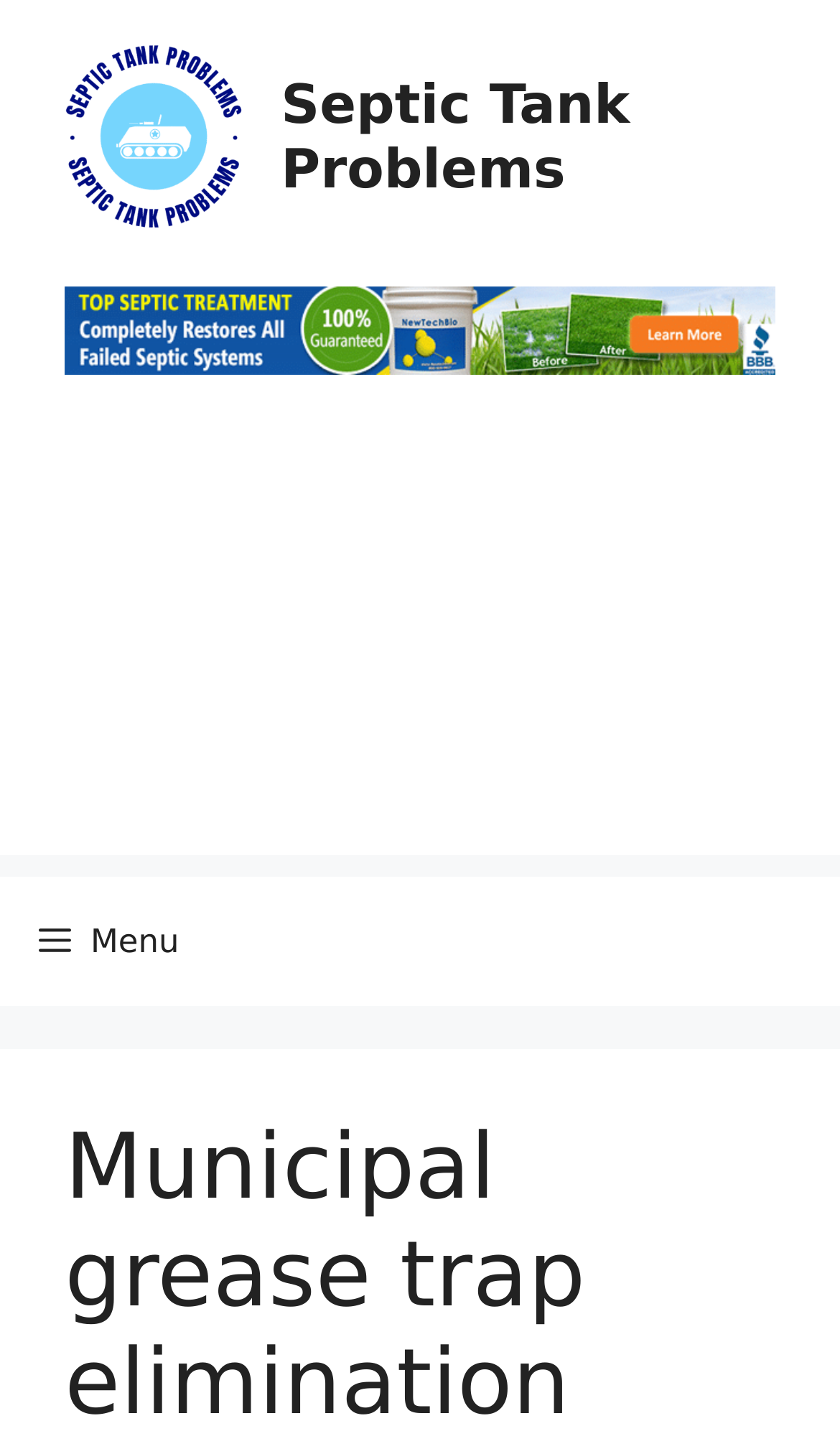Highlight the bounding box of the UI element that corresponds to this description: "alt="Septic Tank Problems"".

[0.077, 0.079, 0.291, 0.109]